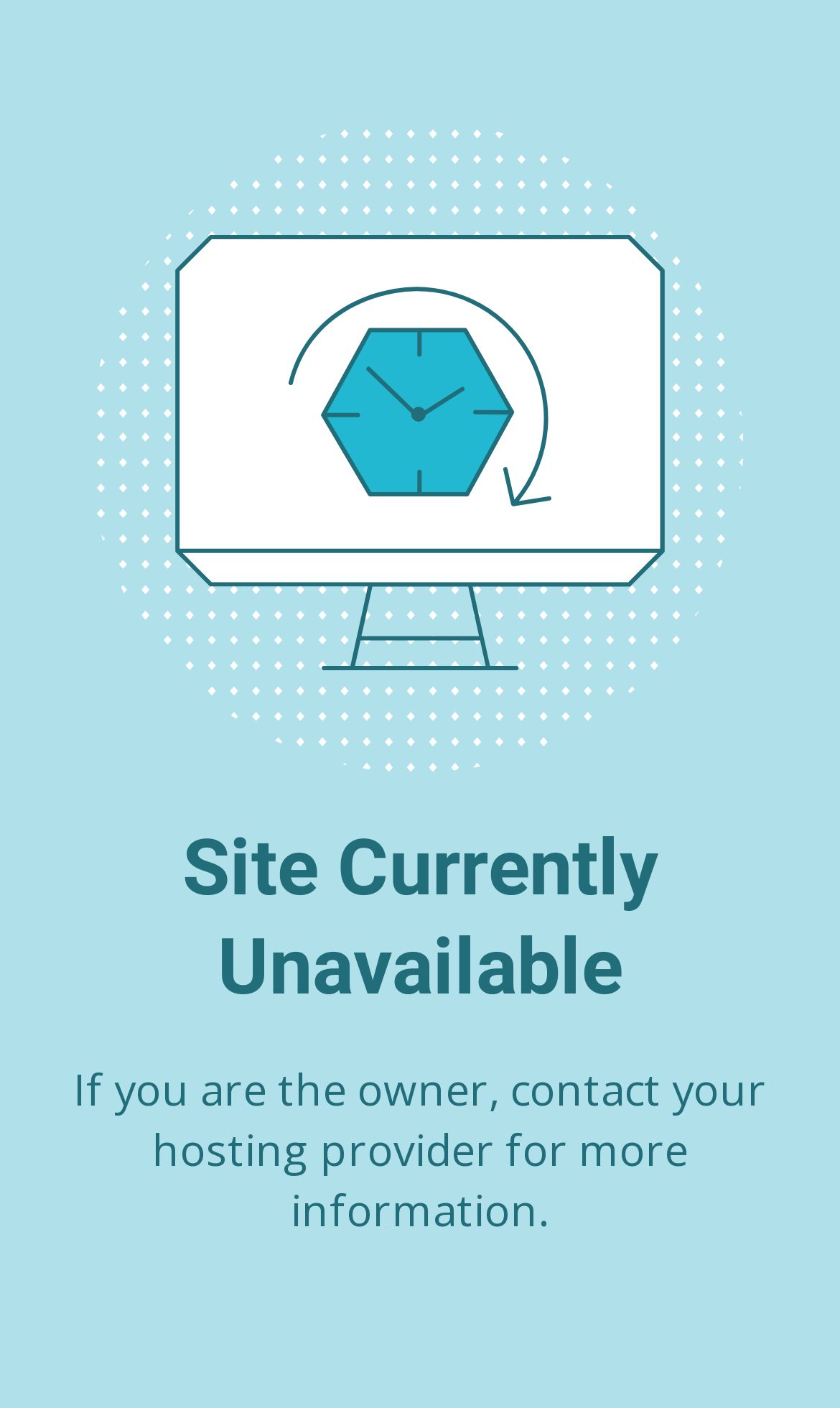Can you extract the primary headline text from the webpage?

Site Currently Unavailable